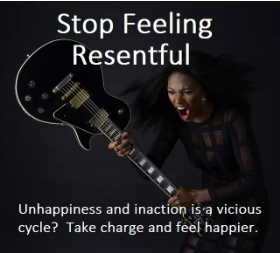What is the tone of the visual statement?
Please answer the question with a detailed and comprehensive explanation.

The caption describes the overall tone of the image as 'evoking a sense of urgency and motivation', which implies that the visual statement is meant to inspire and prompt the viewer to take action.